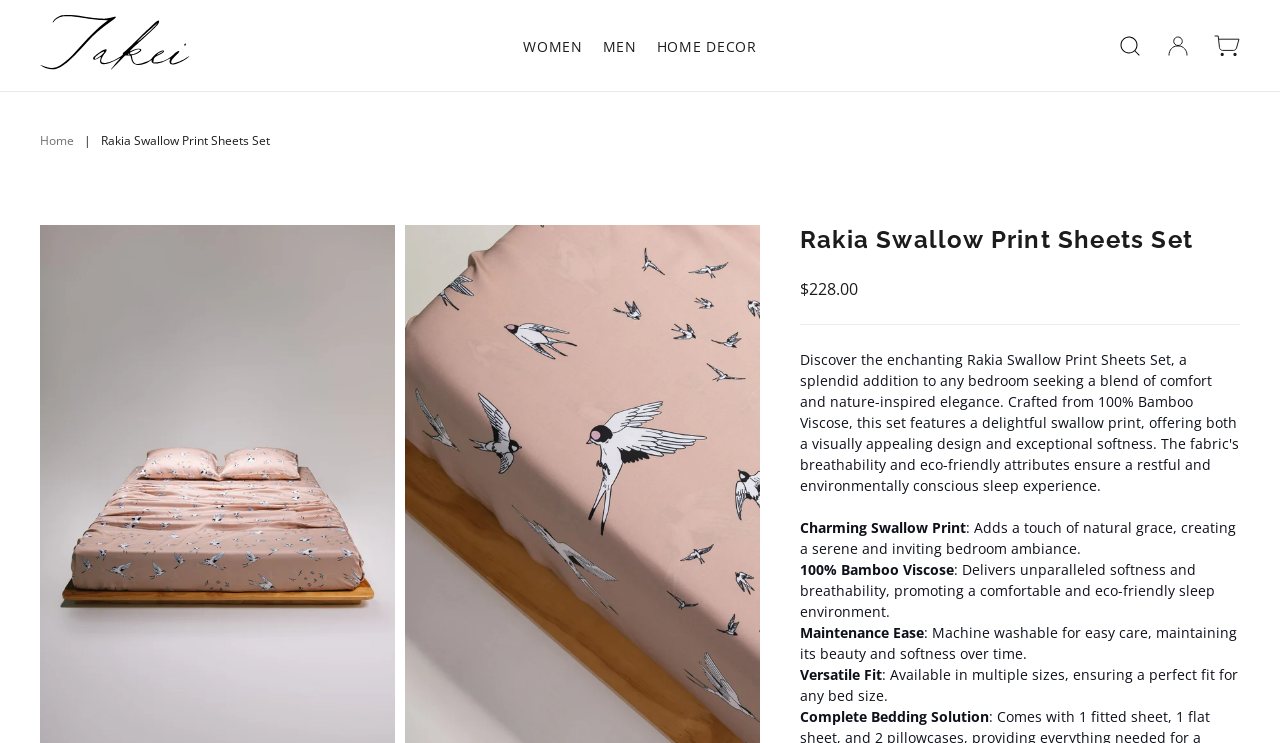What is the maintenance requirement of the sheets?
Answer the question with a single word or phrase by looking at the picture.

Machine washable